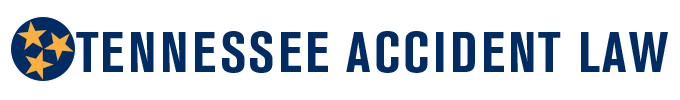How many stars are arranged around the central star in the logo?
Please interpret the details in the image and answer the question thoroughly.

According to the caption, the logo features three golden stars arranged around a central star, which symbolizes the state of Tennessee.